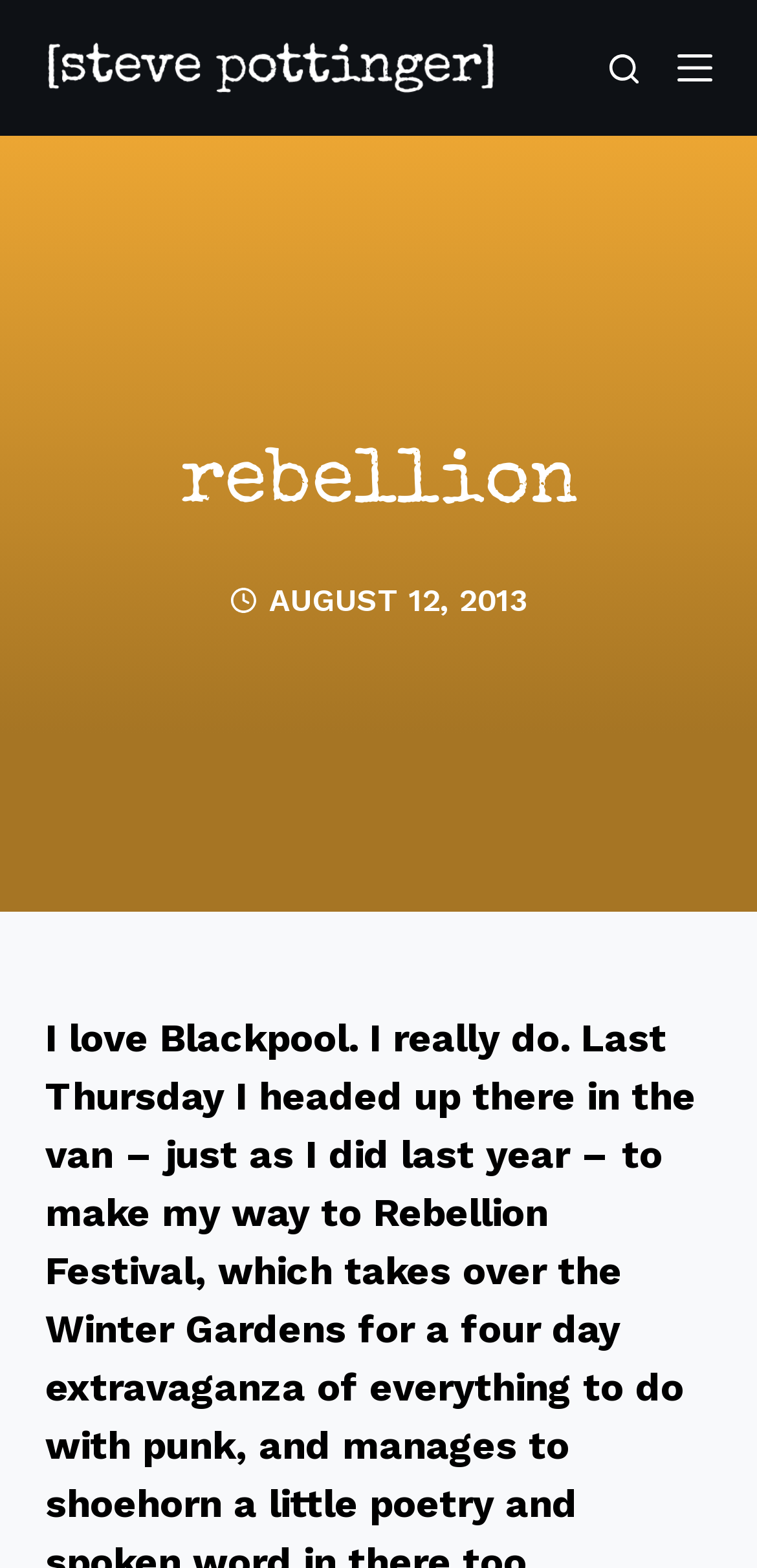Identify the bounding box for the UI element described as: "alt="steve pottinger"". The coordinates should be four float numbers between 0 and 1, i.e., [left, top, right, bottom].

[0.06, 0.025, 0.656, 0.062]